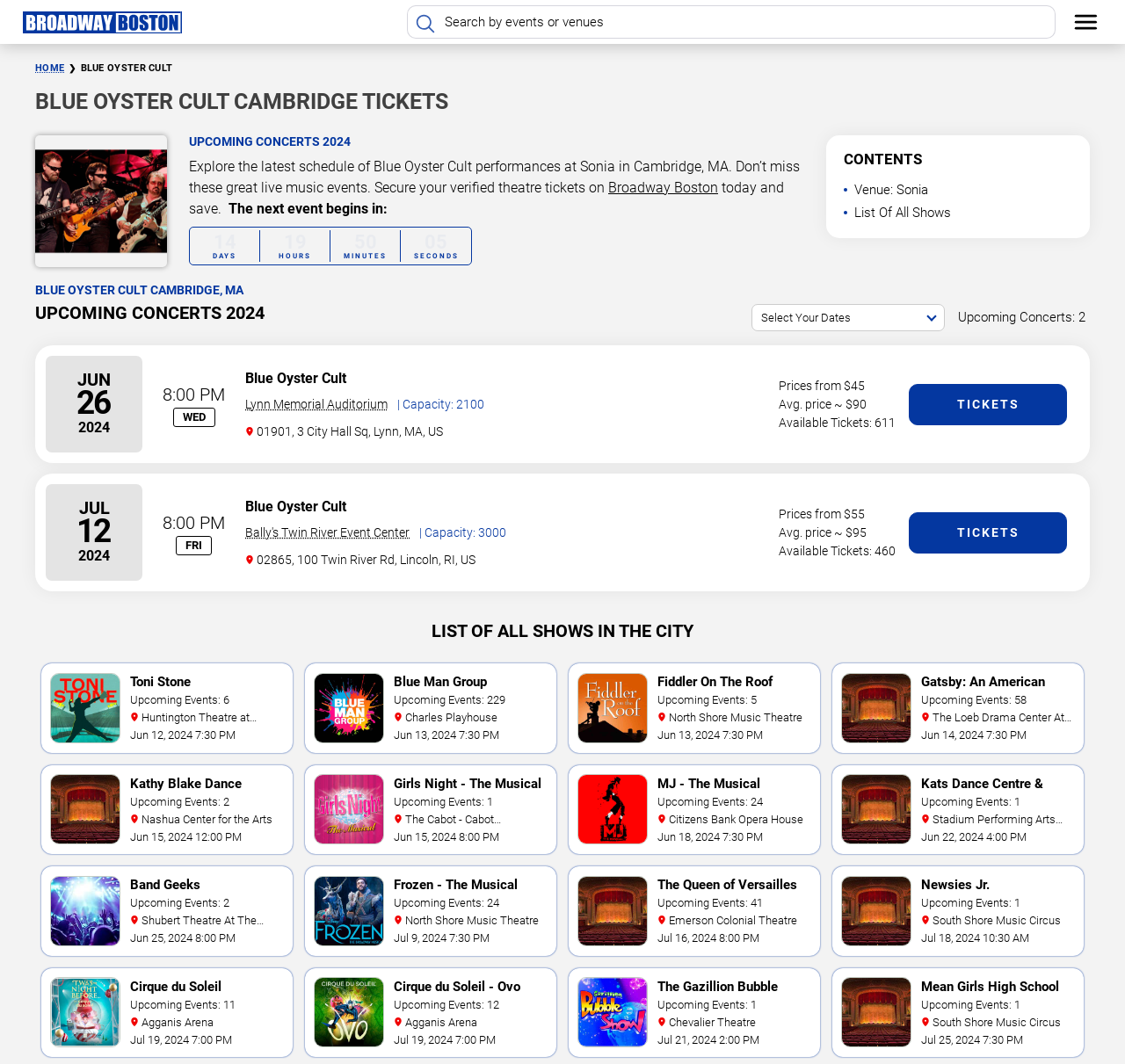Analyze the image and deliver a detailed answer to the question: How many tickets are available for the June 26, 2024 event?

I found the answer by looking at the event details section, where it says 'Available Tickets: 611' for the June 26, 2024 event.